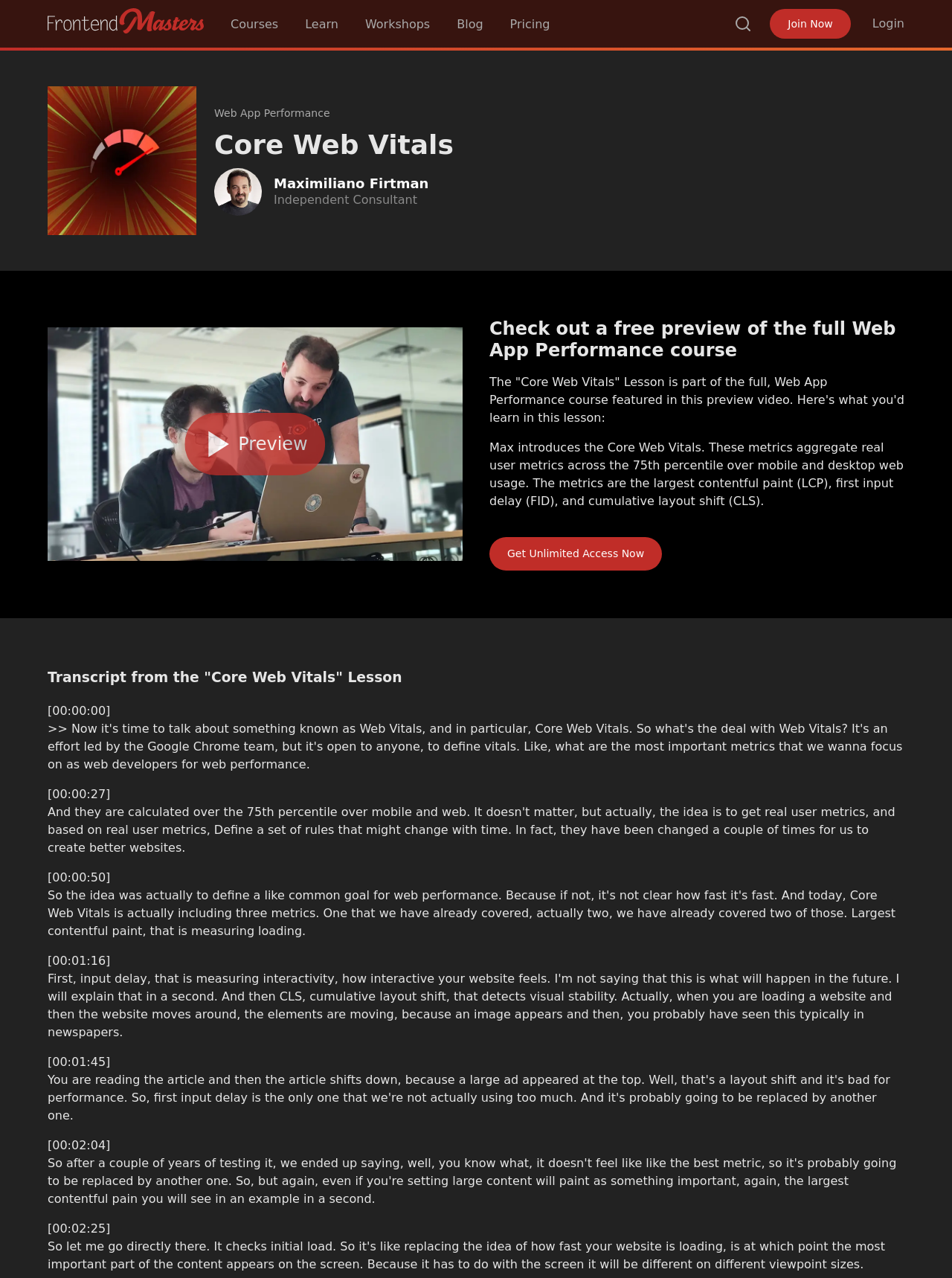Please specify the bounding box coordinates of the region to click in order to perform the following instruction: "Join Now".

[0.809, 0.007, 0.894, 0.03]